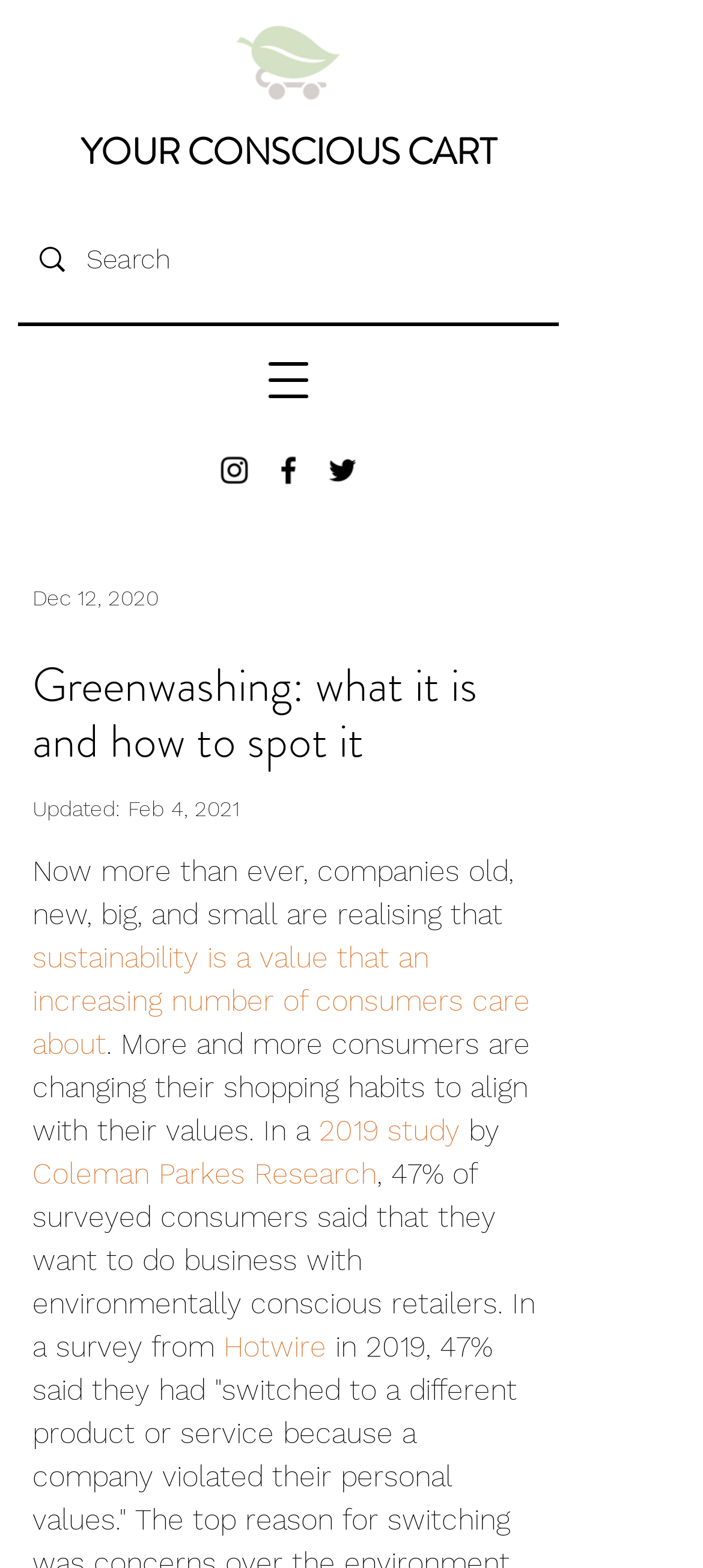Can you give a comprehensive explanation to the question given the content of the image?
How many percentages of consumers want to do business with environmentally conscious retailers?

I found the answer by looking at the static text element with the text '47% of surveyed consumers said that they want to do business with environmentally conscious retailers.' which is located in the paragraph of text, indicating that it is a statistic mentioned in the article.